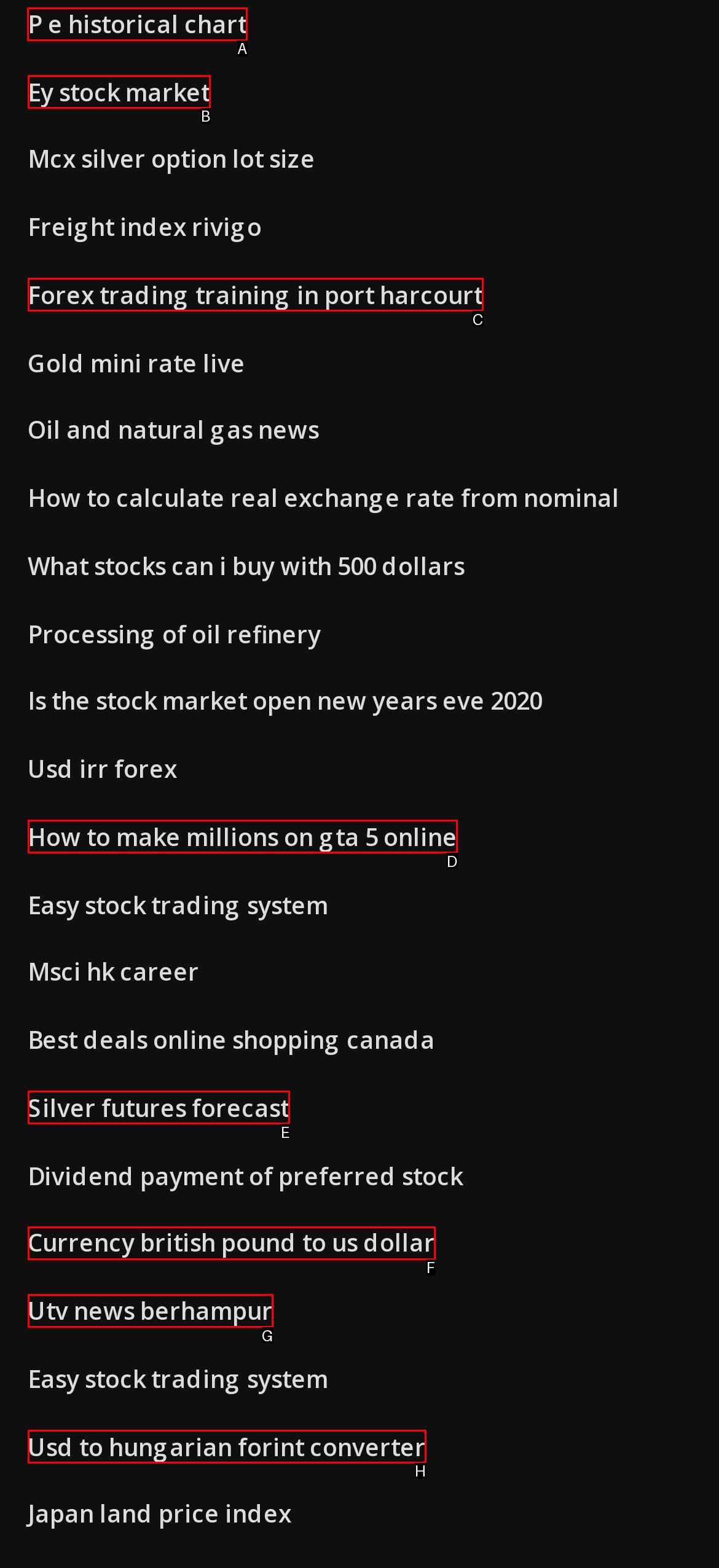Which UI element's letter should be clicked to achieve the task: View P e historical chart
Provide the letter of the correct choice directly.

A